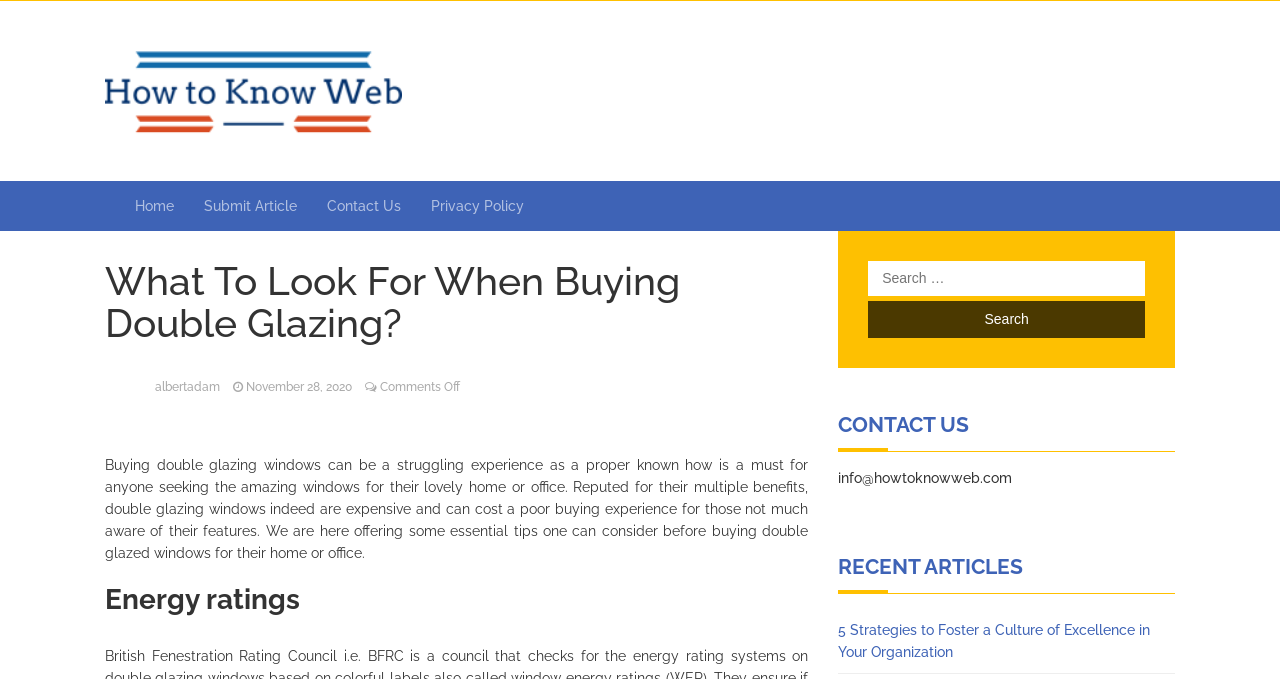Determine the bounding box coordinates for the area that should be clicked to carry out the following instruction: "read recent article".

[0.655, 0.916, 0.899, 0.972]